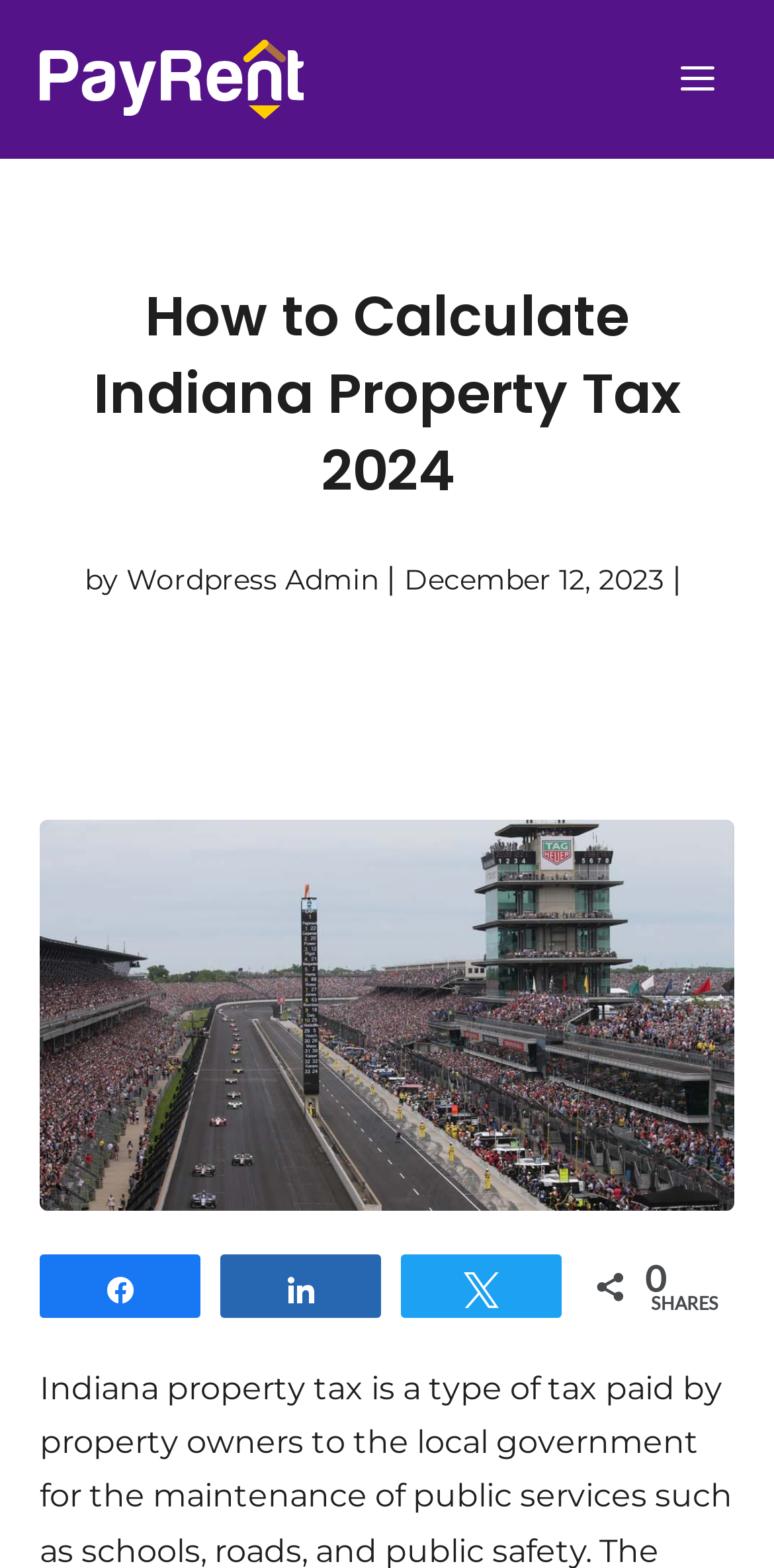Find the headline of the webpage and generate its text content.

How to Calculate Indiana Property Tax 2024